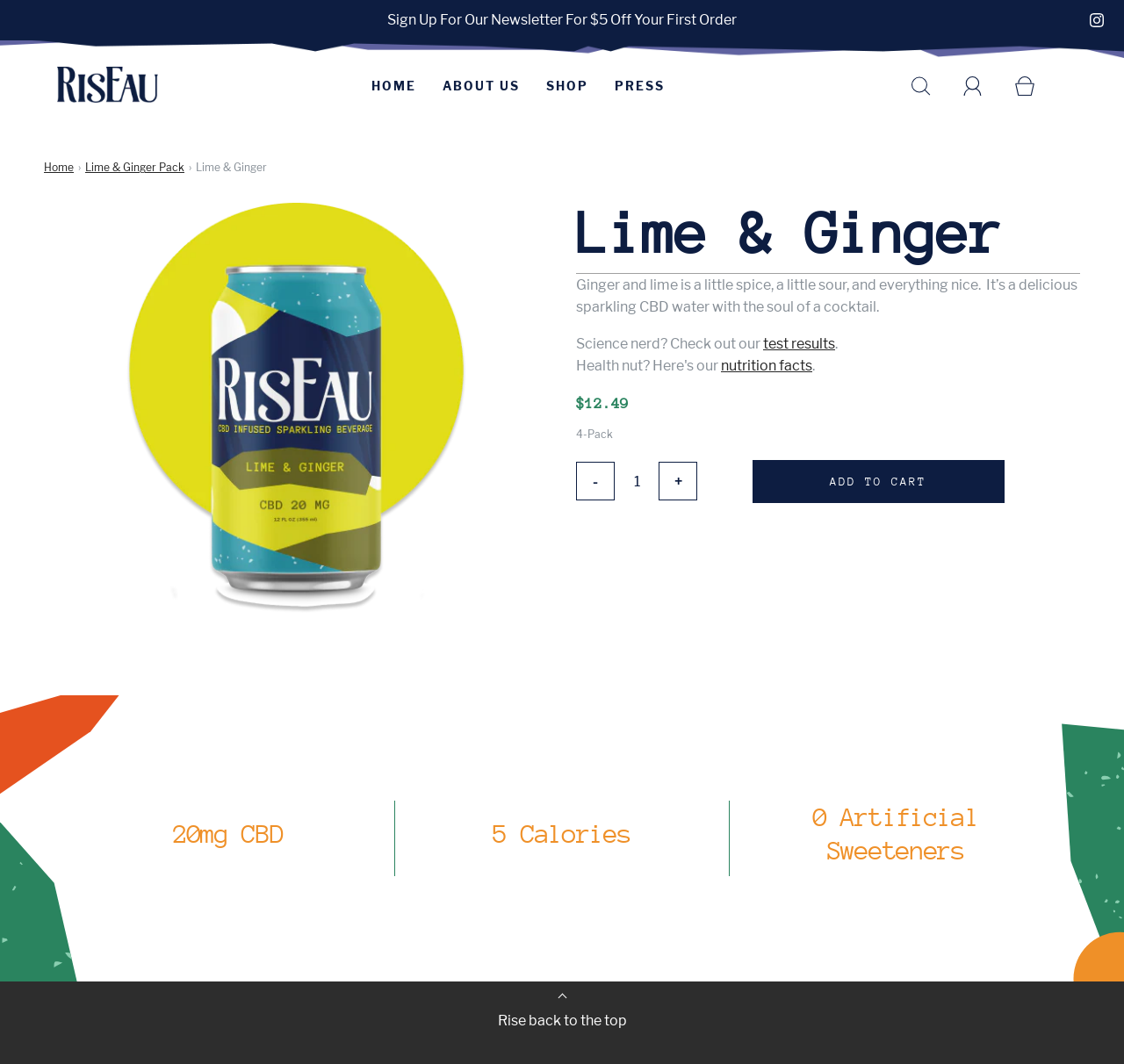Identify the bounding box for the given UI element using the description provided. Coordinates should be in the format (top-left x, top-left y, bottom-right x, bottom-right y) and must be between 0 and 1. Here is the description: ← Previous Post

None